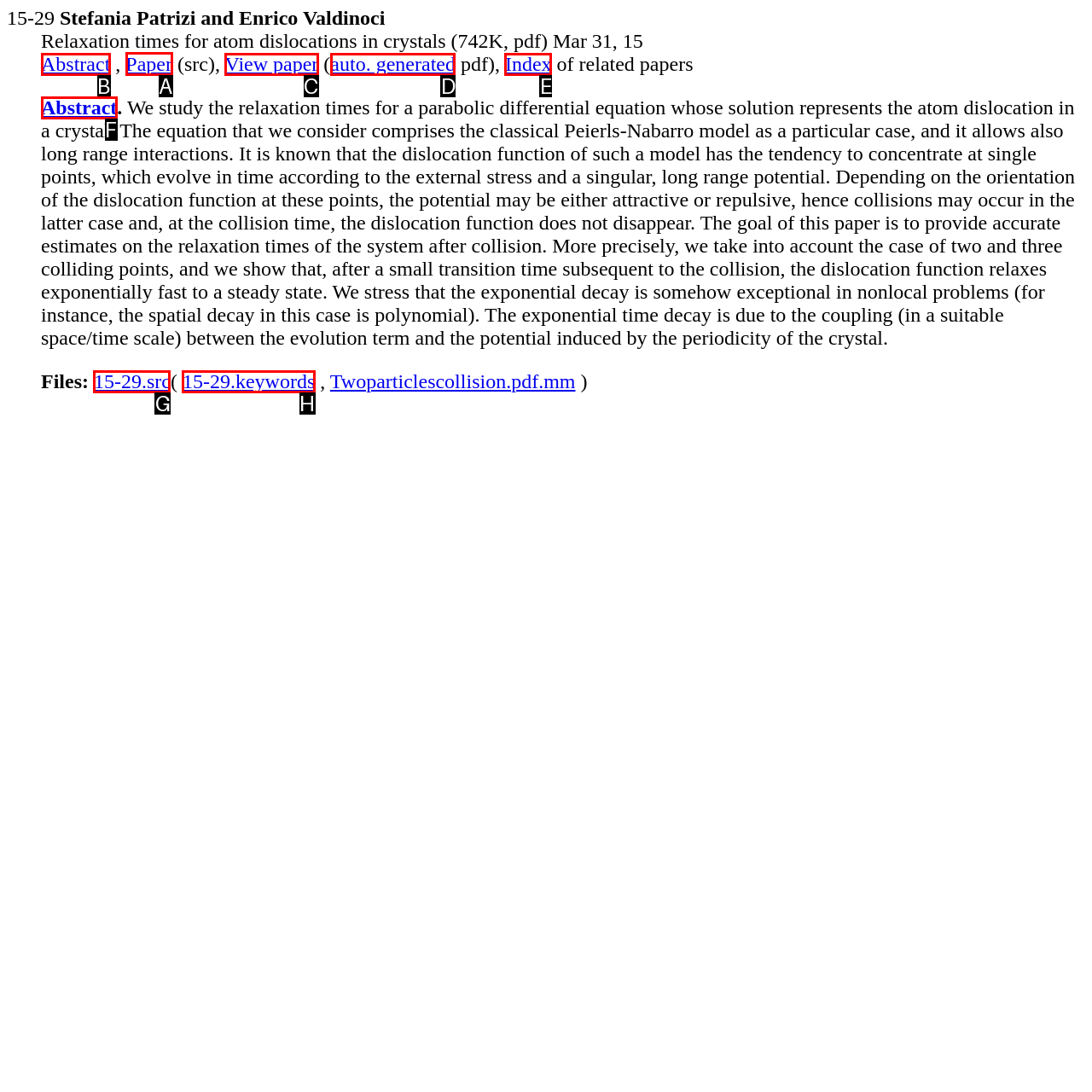Pick the option that should be clicked to perform the following task: View paper
Answer with the letter of the selected option from the available choices.

A